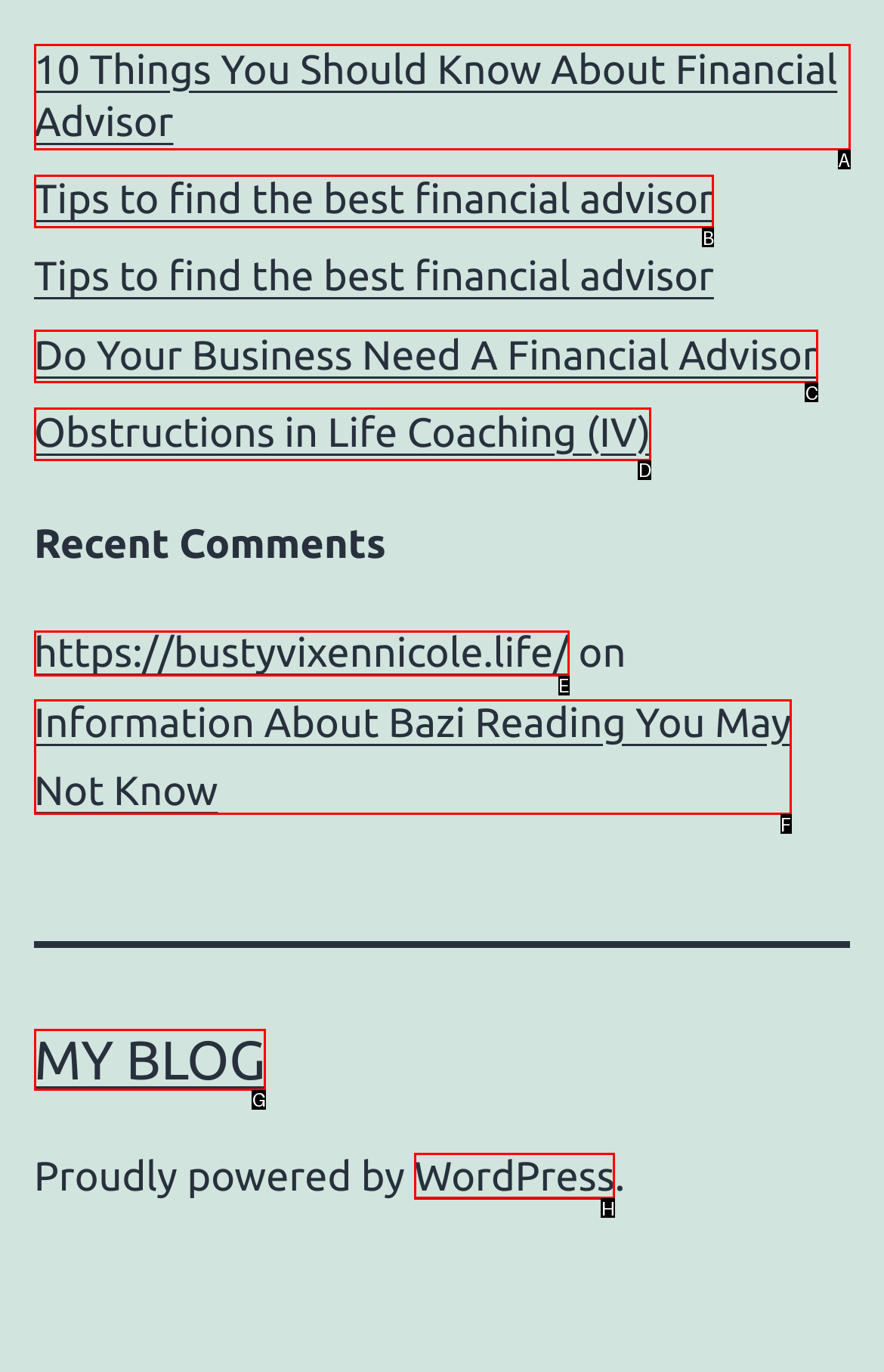From the given choices, identify the element that matches: WordPress
Answer with the letter of the selected option.

H